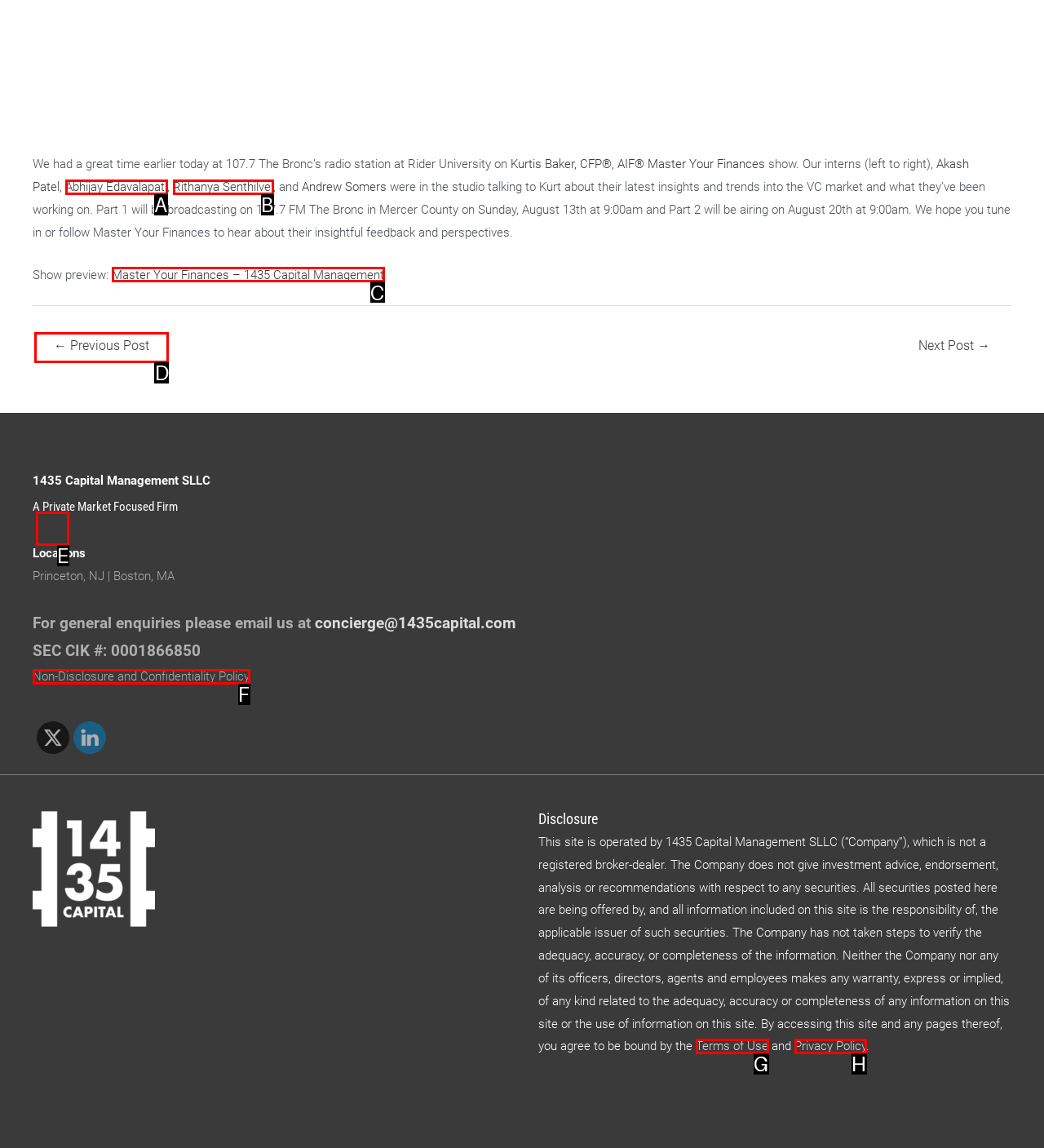Identify the correct HTML element to click for the task: Visit the company's Twitter page. Provide the letter of your choice.

E